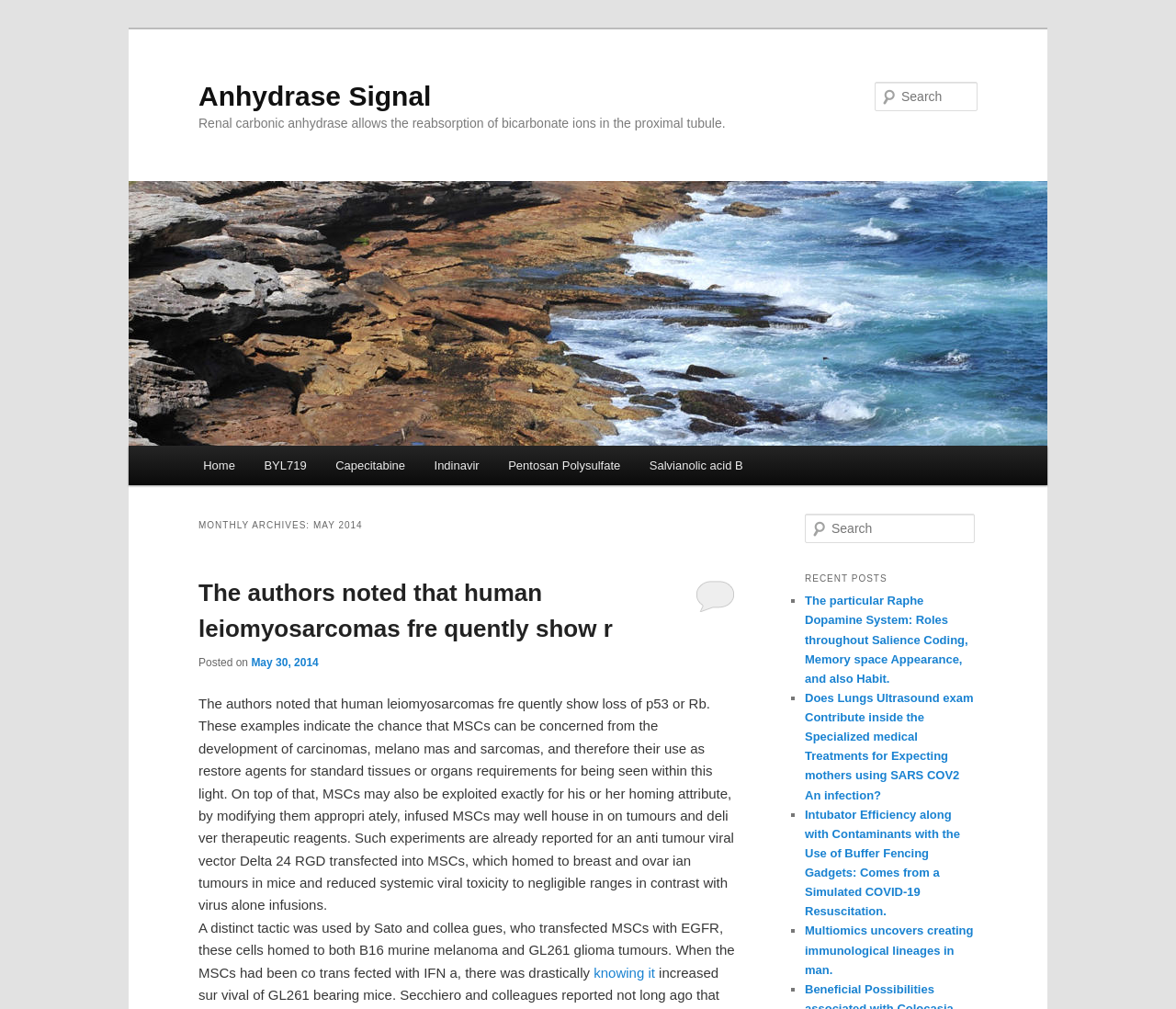What is the main topic of this webpage?
We need a detailed and meticulous answer to the question.

Based on the webpage's title and the content of the headings, it appears that the main topic of this webpage is related to Anhydrase Signal, which is a scientific concept. The webpage seems to be discussing various aspects of Anhydrase Signal, including its role in reabsorbing bicarbonate ions in the proximal tubule.